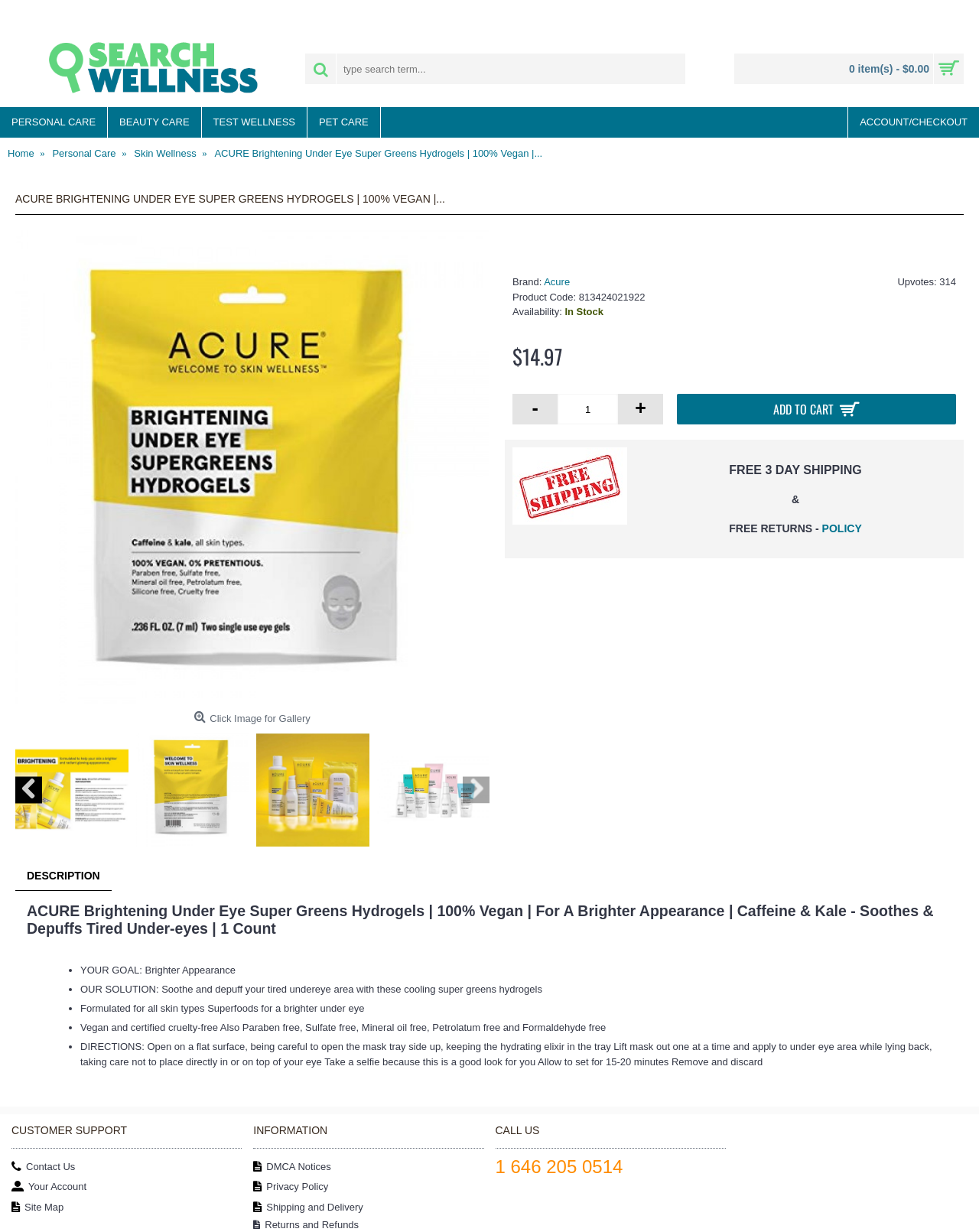How many upvotes does the product have?
Based on the visual content, answer with a single word or a brief phrase.

314